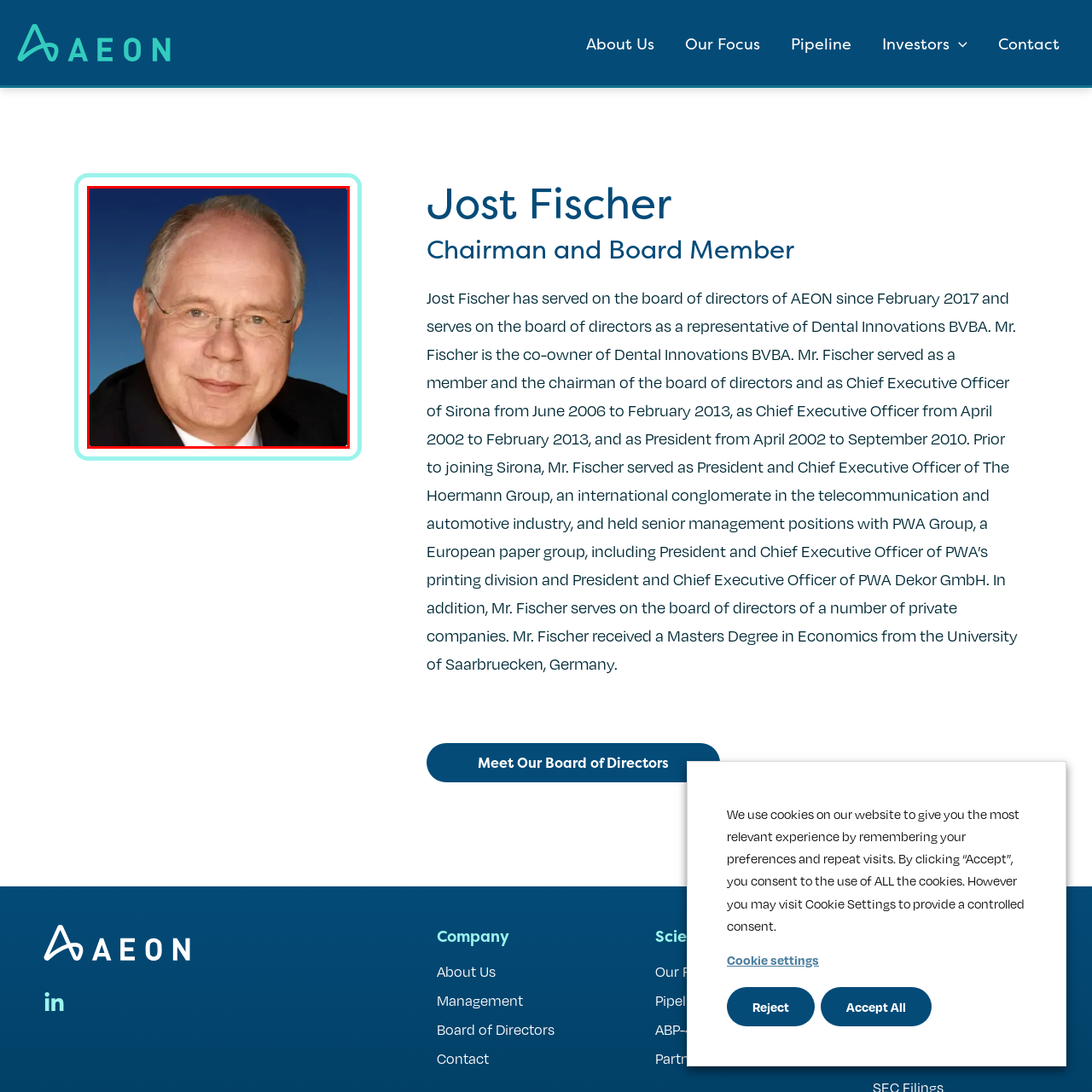Concentrate on the image inside the red frame and provide a detailed response to the subsequent question, utilizing the visual information from the image: 
What is the color of the background?

The caption explicitly states that Jost Fischer is standing against a soft blue background, which allows us to determine the color of the background.